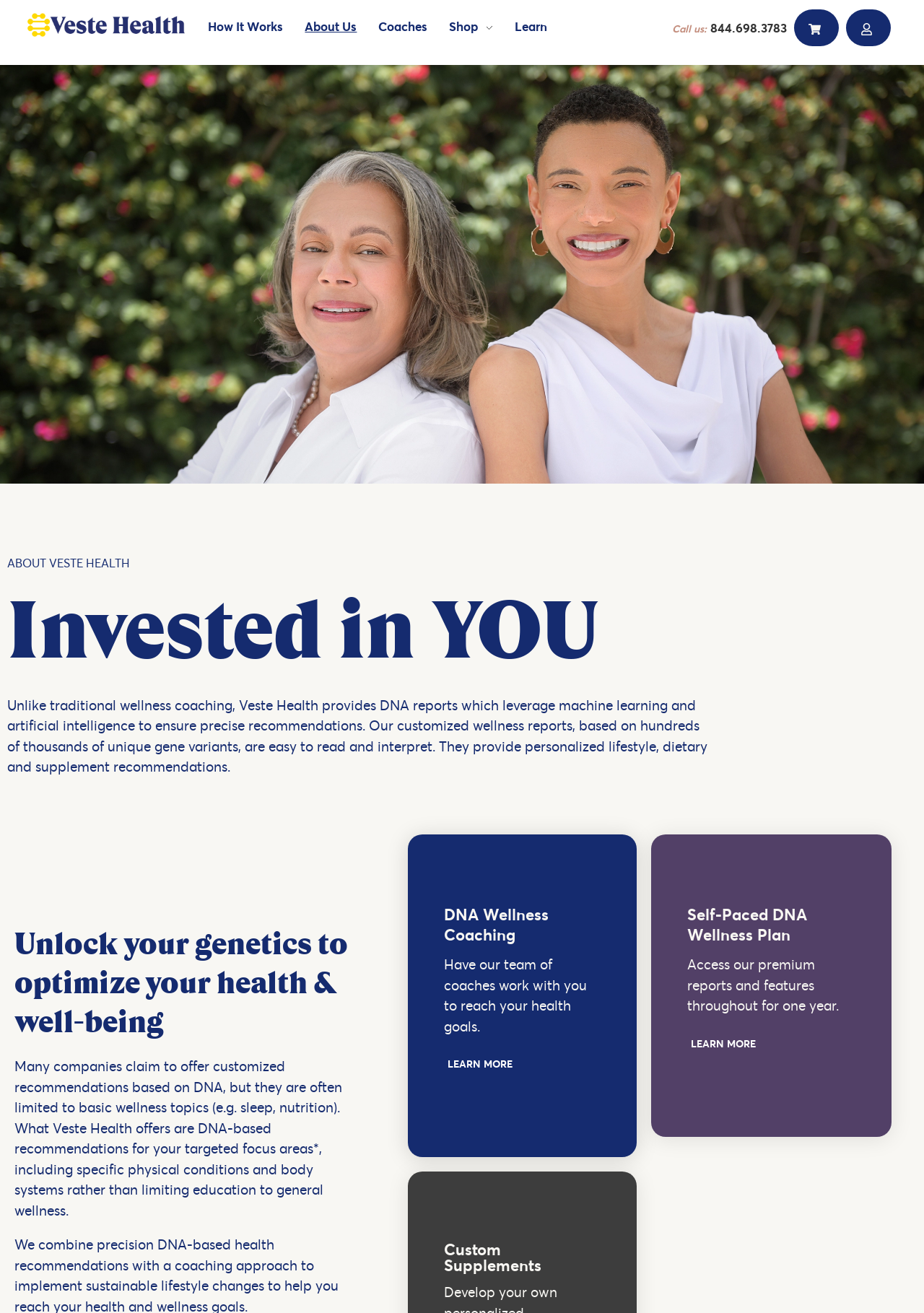Find the bounding box coordinates of the clickable element required to execute the following instruction: "Learn about how it works". Provide the coordinates as four float numbers between 0 and 1, i.e., [left, top, right, bottom].

[0.225, 0.013, 0.33, 0.027]